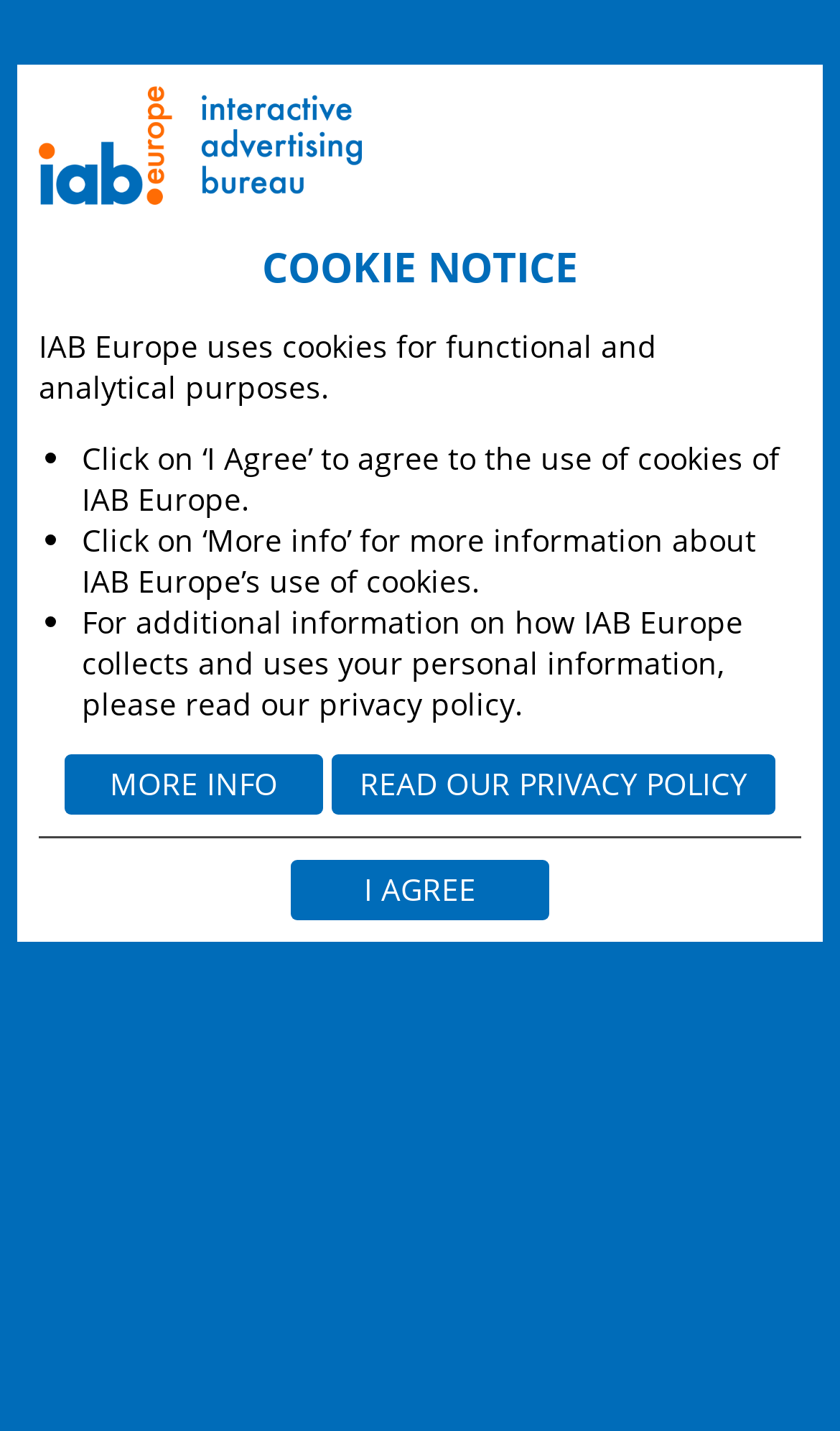Answer in one word or a short phrase: 
How many links are listed under 'This policy applies to the following websites that are operated or controlled by IAB Europe:'?

4